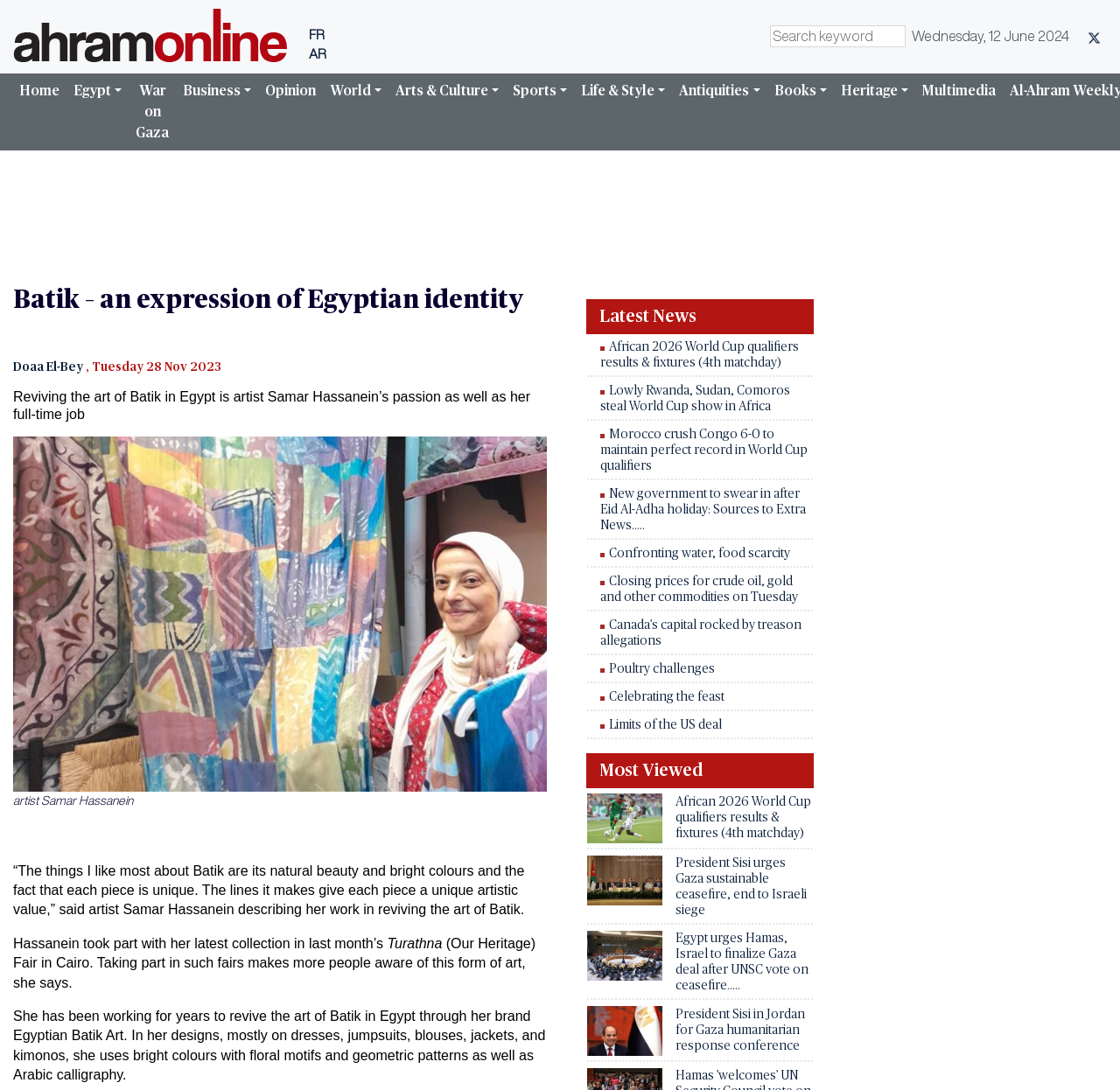Determine the bounding box coordinates for the region that must be clicked to execute the following instruction: "Explore the Arts & Culture section".

[0.347, 0.067, 0.452, 0.099]